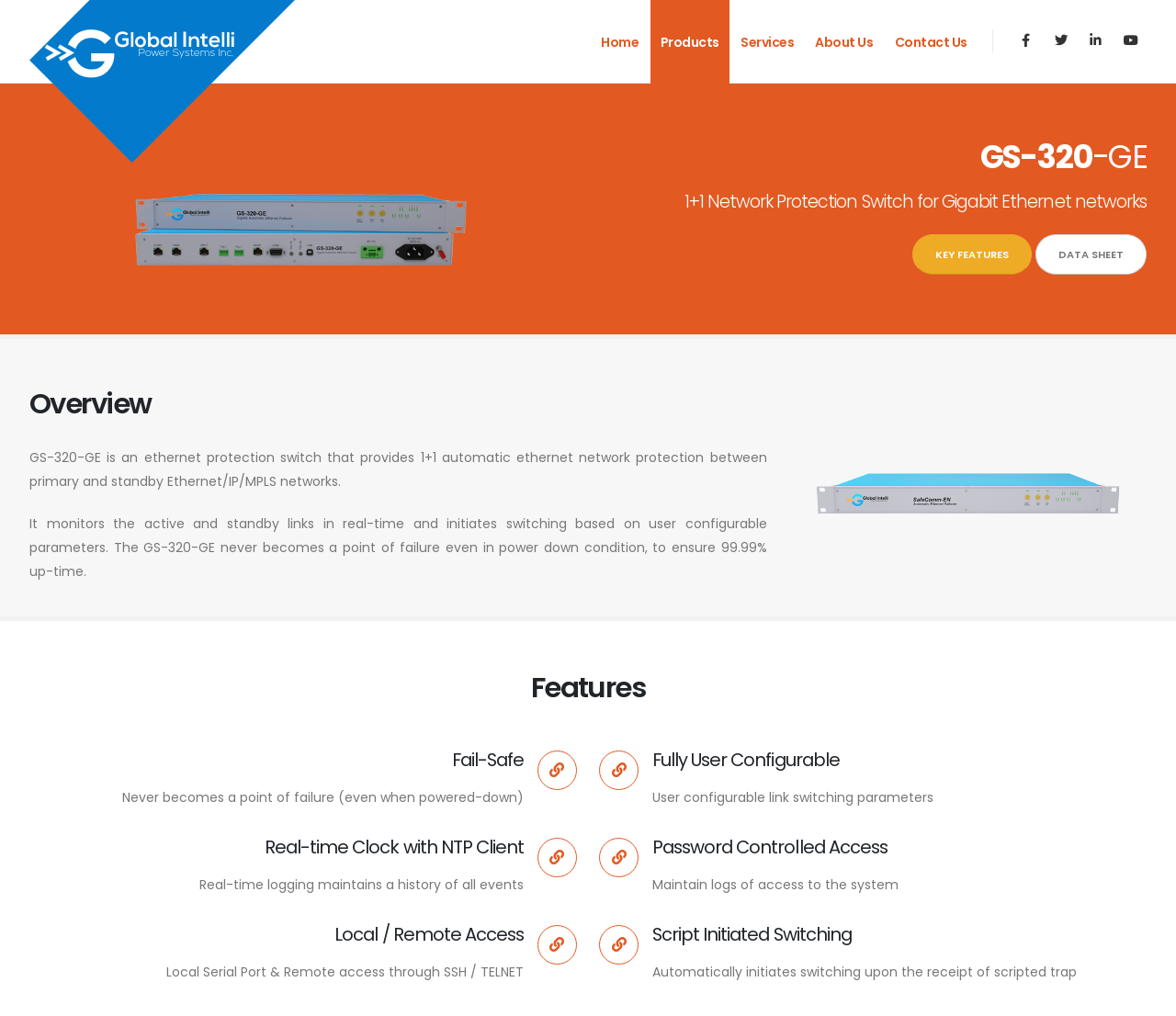Show me the bounding box coordinates of the clickable region to achieve the task as per the instruction: "go to home page".

[0.502, 0.0, 0.552, 0.082]